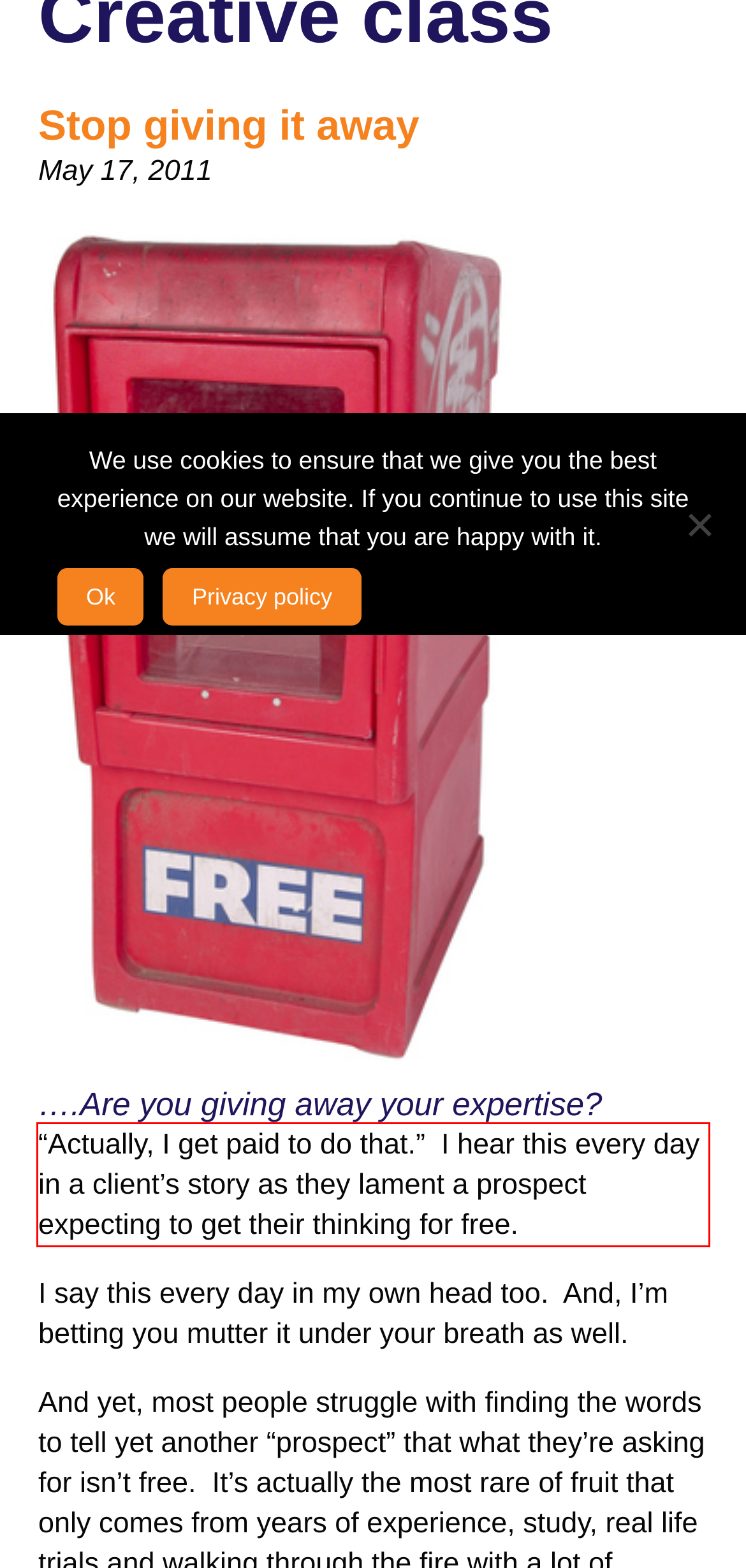Please perform OCR on the UI element surrounded by the red bounding box in the given webpage screenshot and extract its text content.

“Actually, I get paid to do that.” I hear this every day in a client’s story as they lament a prospect expecting to get their thinking for free.